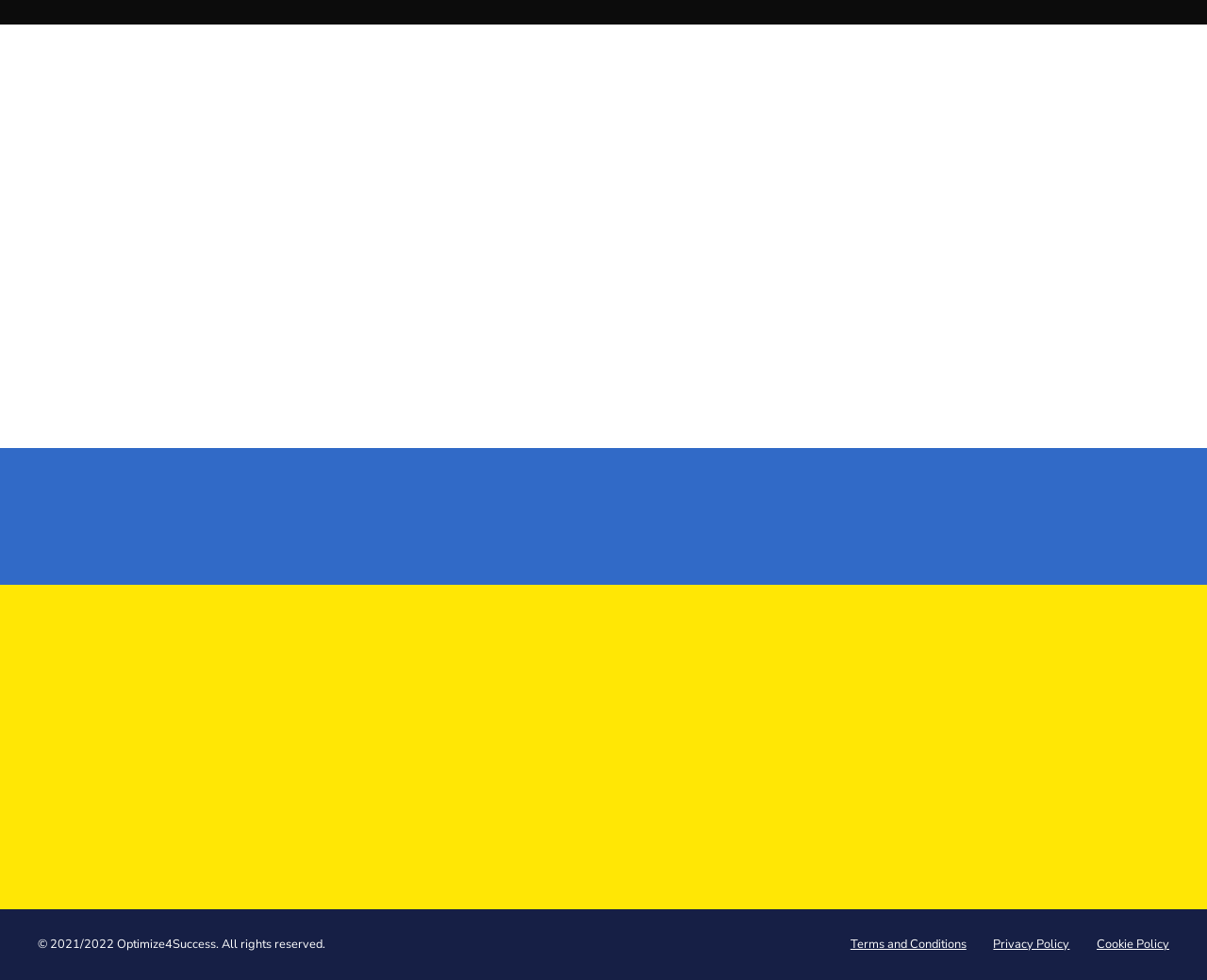Determine the bounding box coordinates for the area that should be clicked to carry out the following instruction: "Search for something".

None